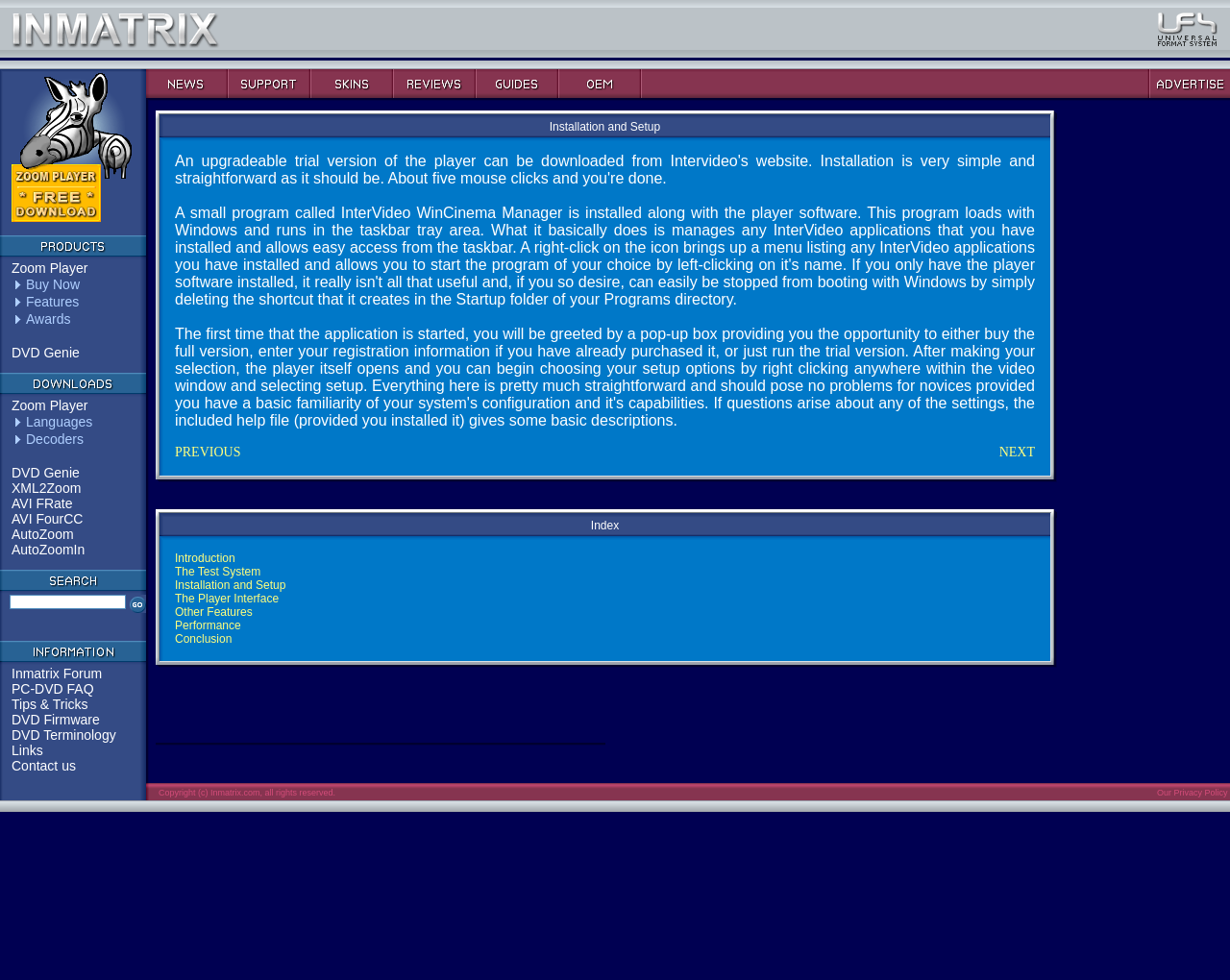Pinpoint the bounding box coordinates of the element you need to click to execute the following instruction: "Click the Zoom Player link". The bounding box should be represented by four float numbers between 0 and 1, in the format [left, top, right, bottom].

[0.009, 0.266, 0.071, 0.281]